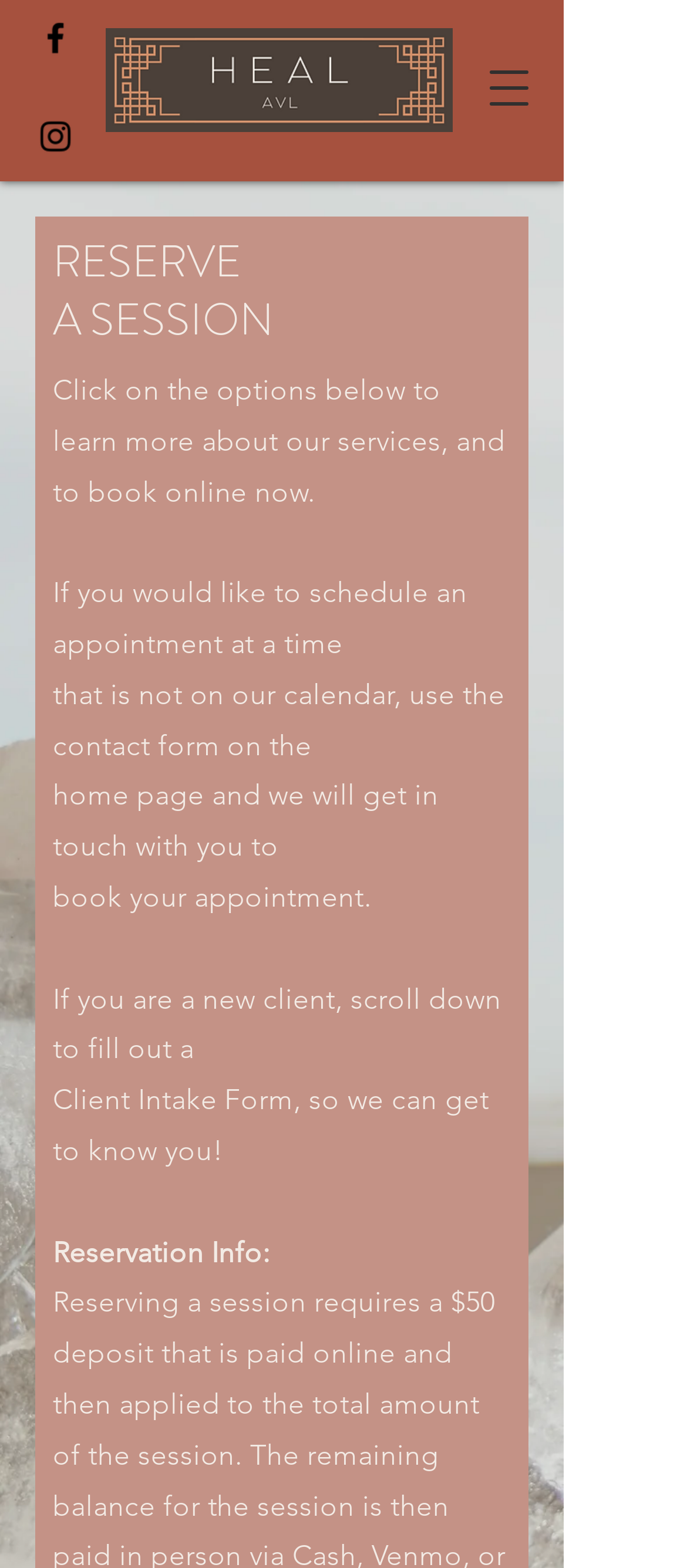Please respond to the question using a single word or phrase:
What is the logo of Heal AVL?

Heal AVL Logo